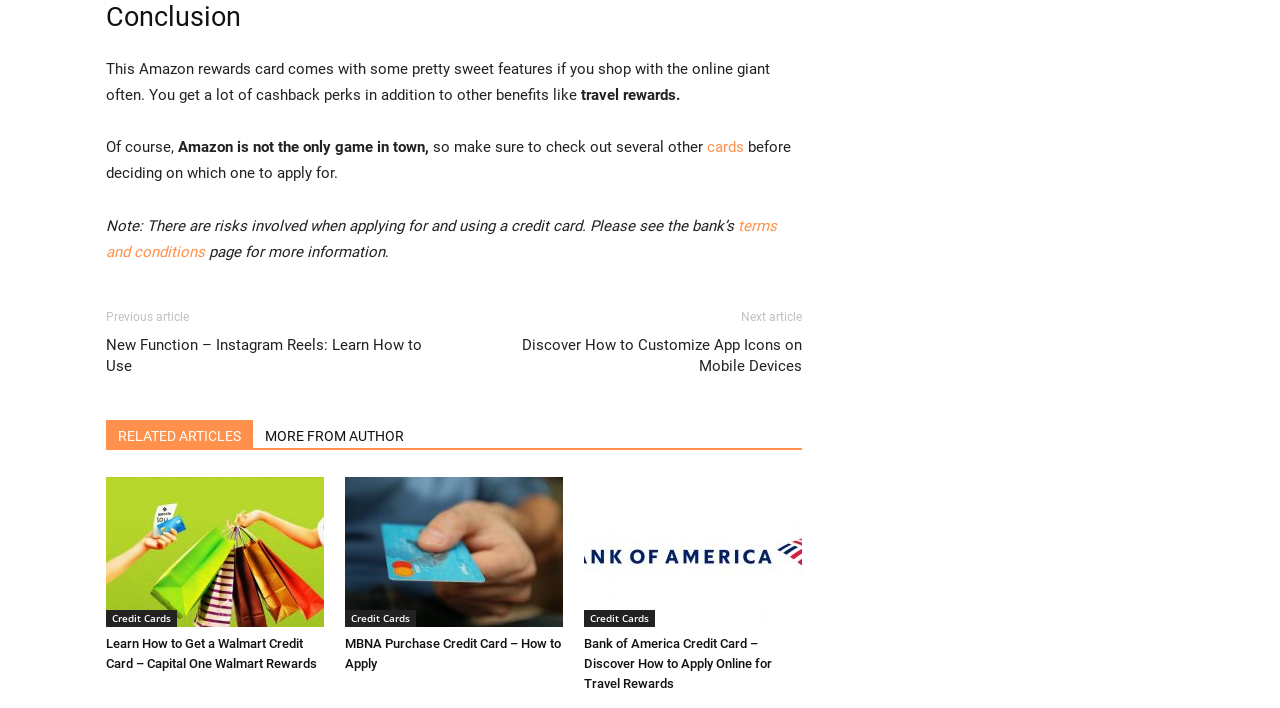Please locate the bounding box coordinates of the element that needs to be clicked to achieve the following instruction: "Click on the link to learn how to get a Walmart credit card". The coordinates should be four float numbers between 0 and 1, i.e., [left, top, right, bottom].

[0.083, 0.673, 0.253, 0.885]